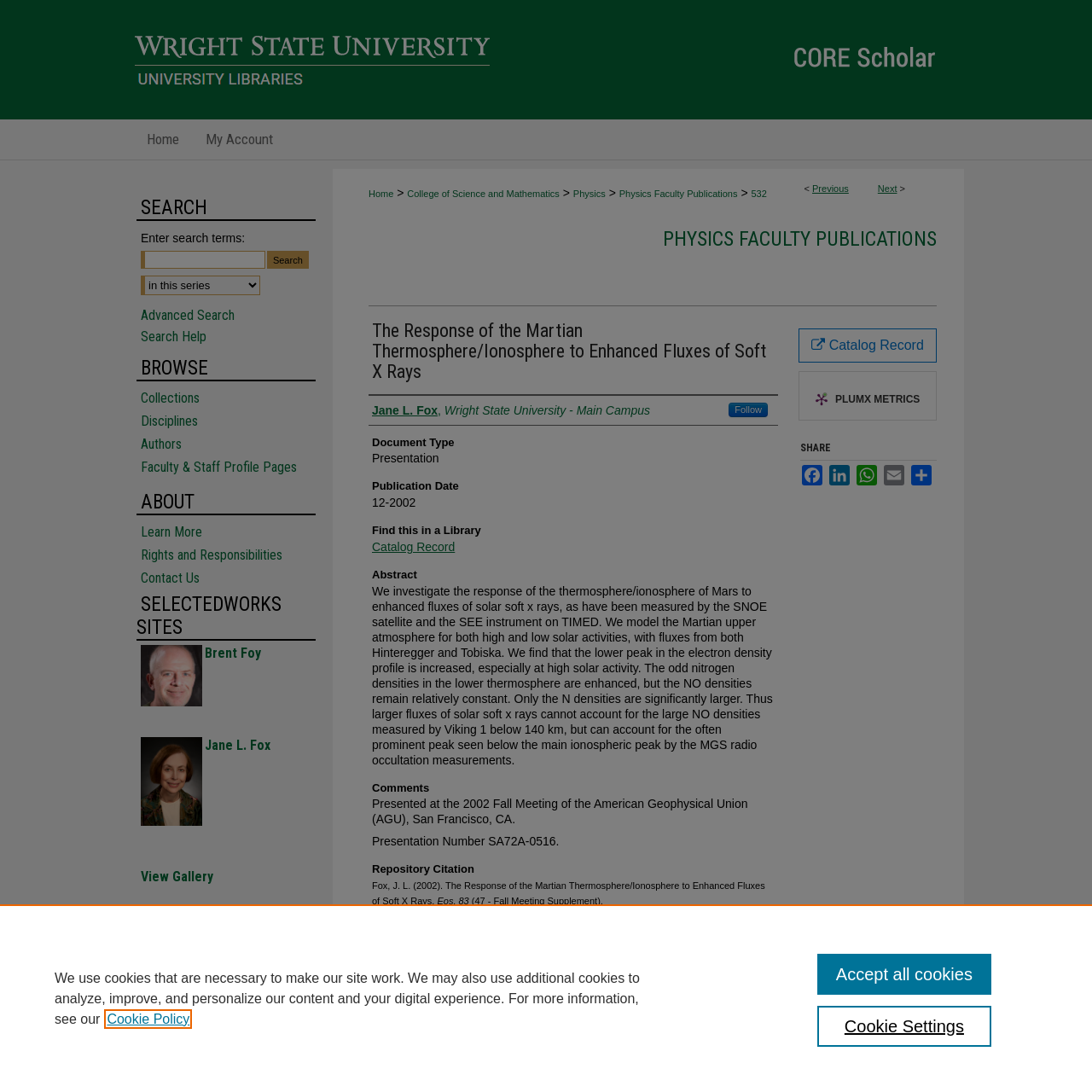Identify the bounding box coordinates of the clickable section necessary to follow the following instruction: "Search for something". The coordinates should be presented as four float numbers from 0 to 1, i.e., [left, top, right, bottom].

[0.129, 0.23, 0.243, 0.246]